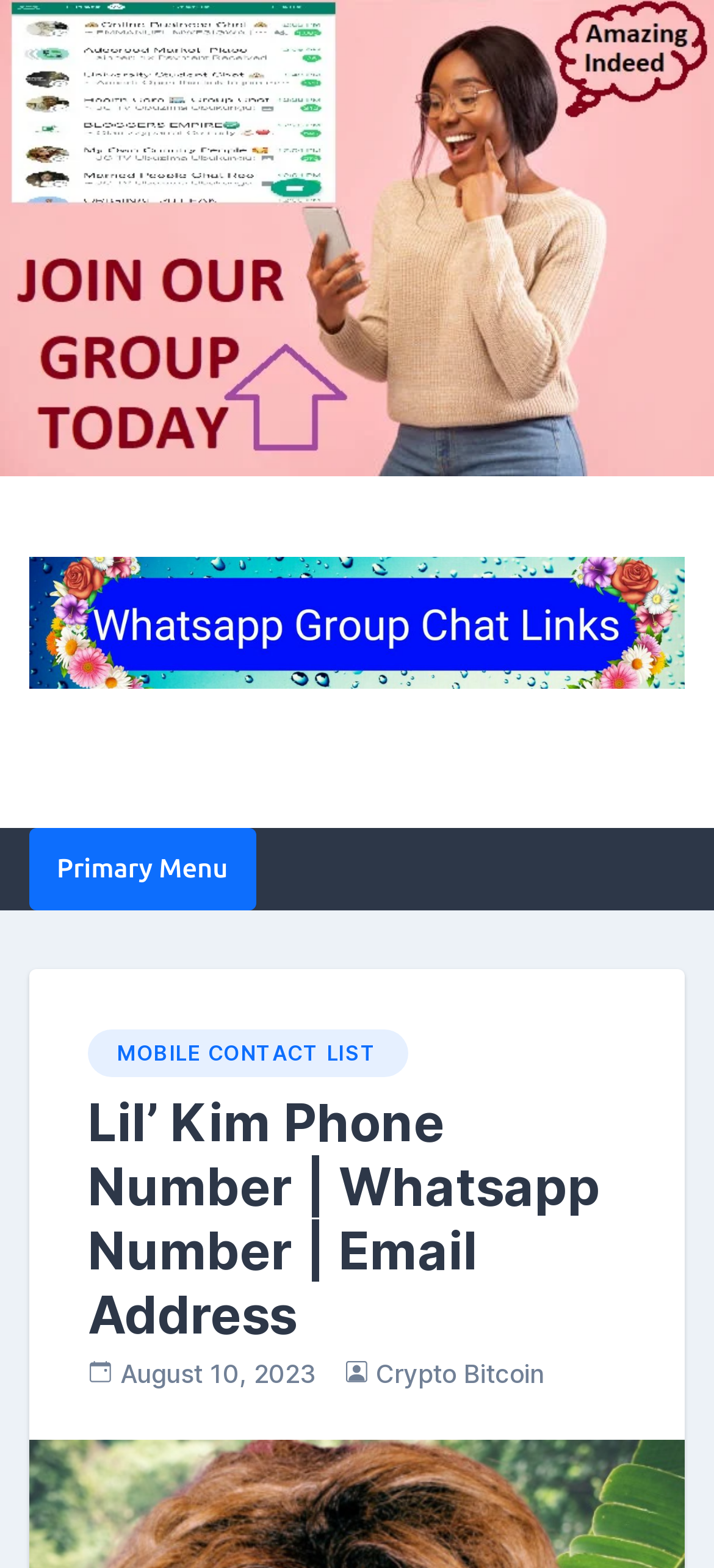Reply to the question with a brief word or phrase: What is the purpose of this webpage?

Get celebrity contact info